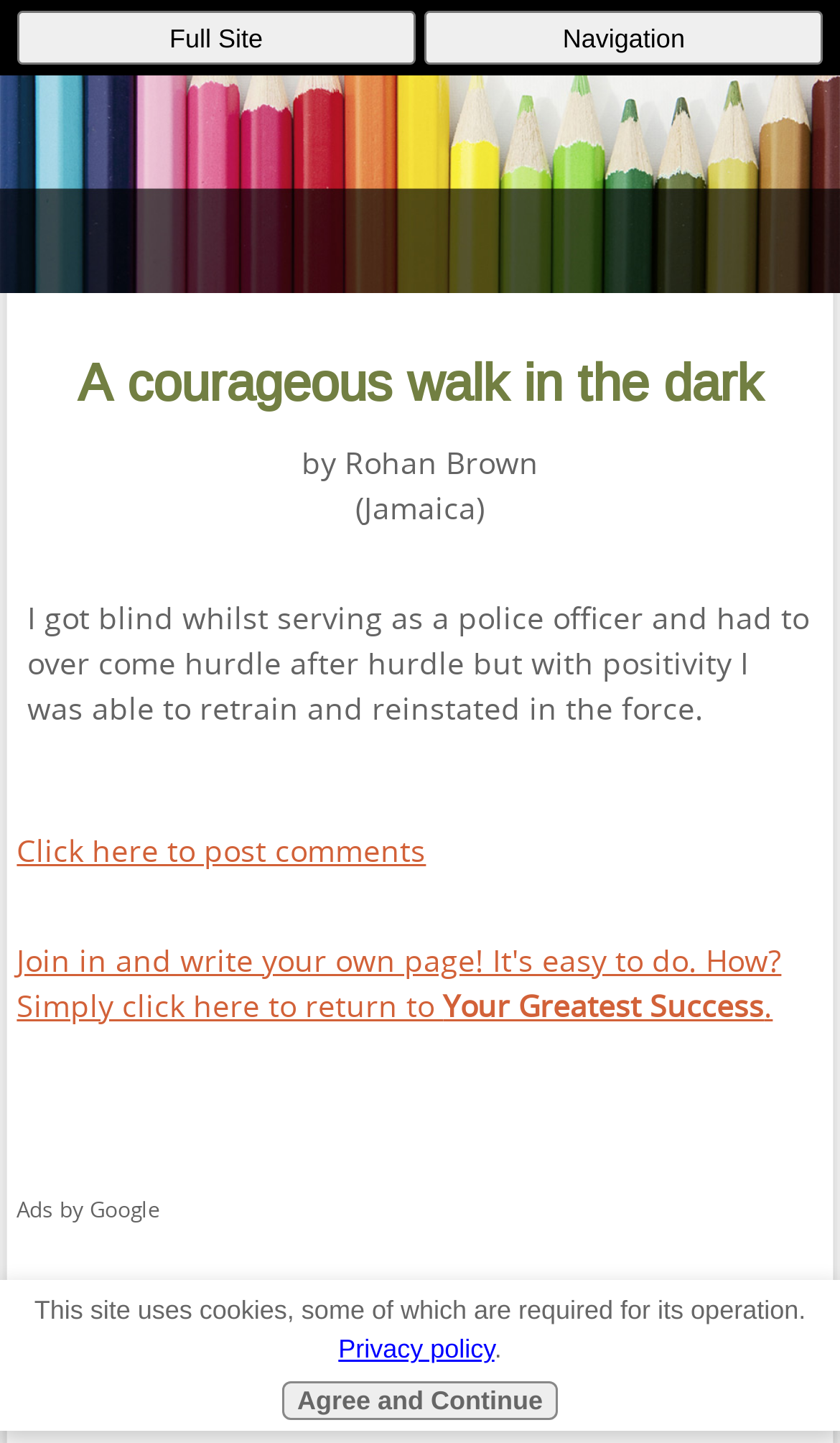What is the occupation of the author?
Using the visual information, respond with a single word or phrase.

Police officer